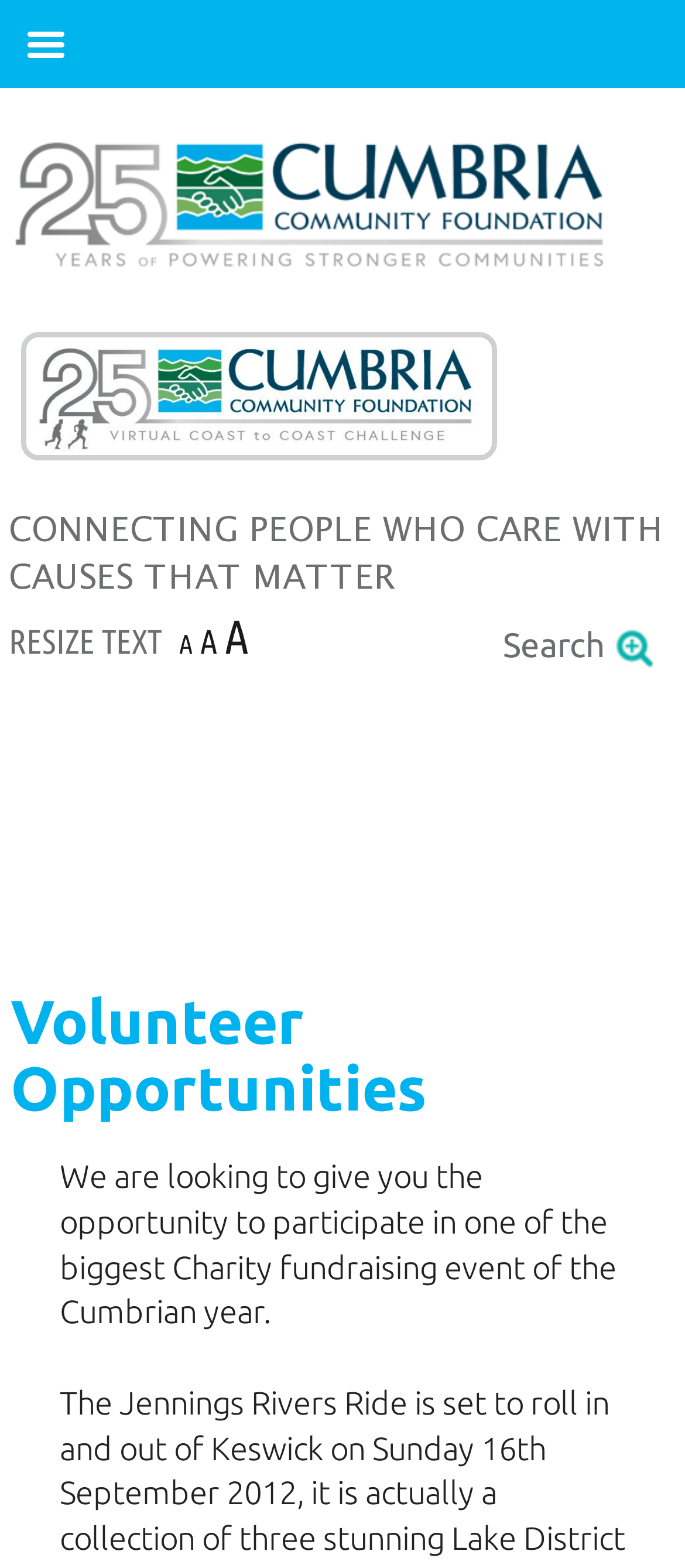What is the name of the charity organization?
Refer to the image and offer an in-depth and detailed answer to the question.

The name of the charity organization can be found in the top-left corner of the webpage, where it is written in a large font size and also has an image associated with it.